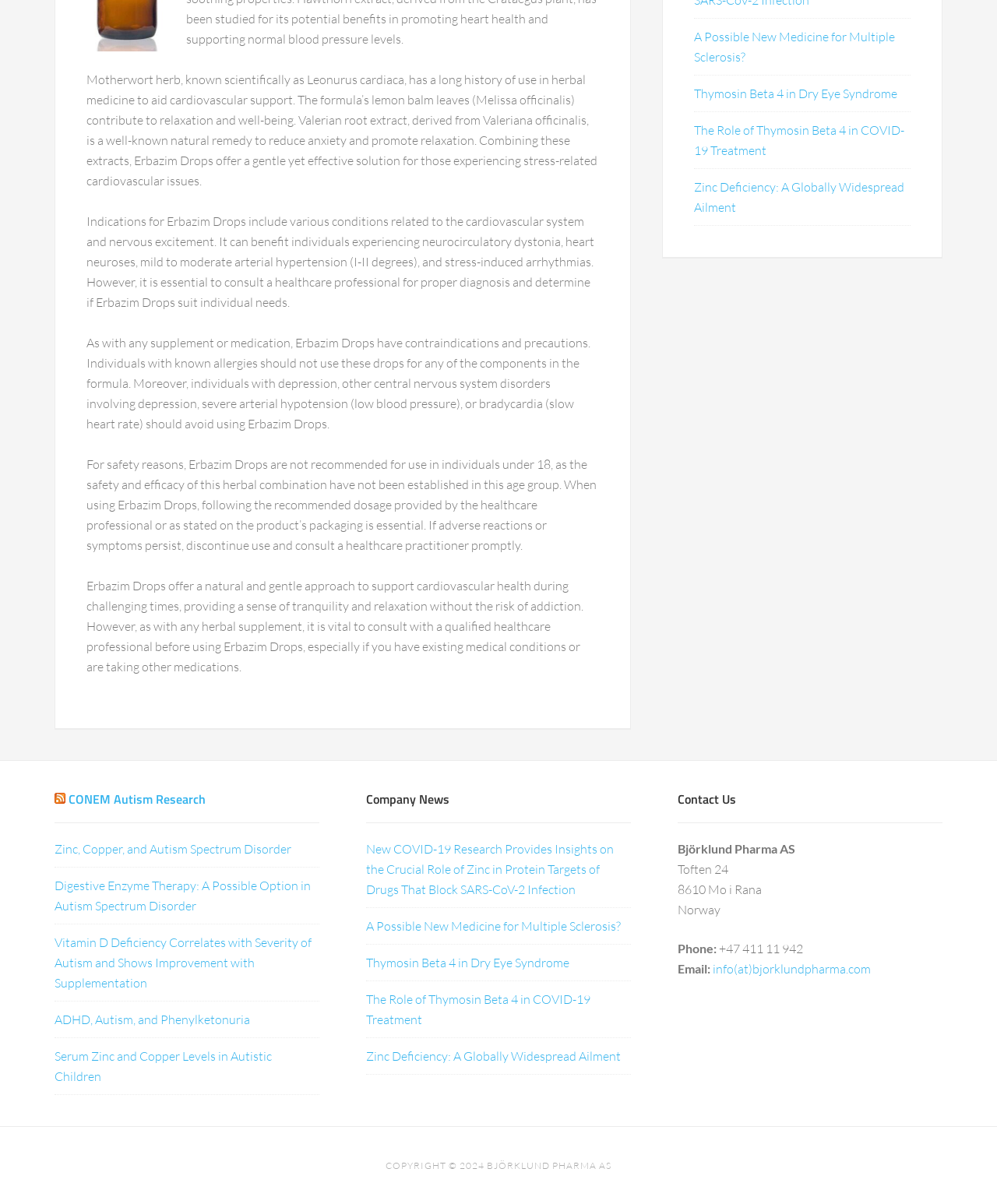Locate the bounding box of the user interface element based on this description: "info(at)bjorklundpharma.com".

[0.715, 0.798, 0.873, 0.811]